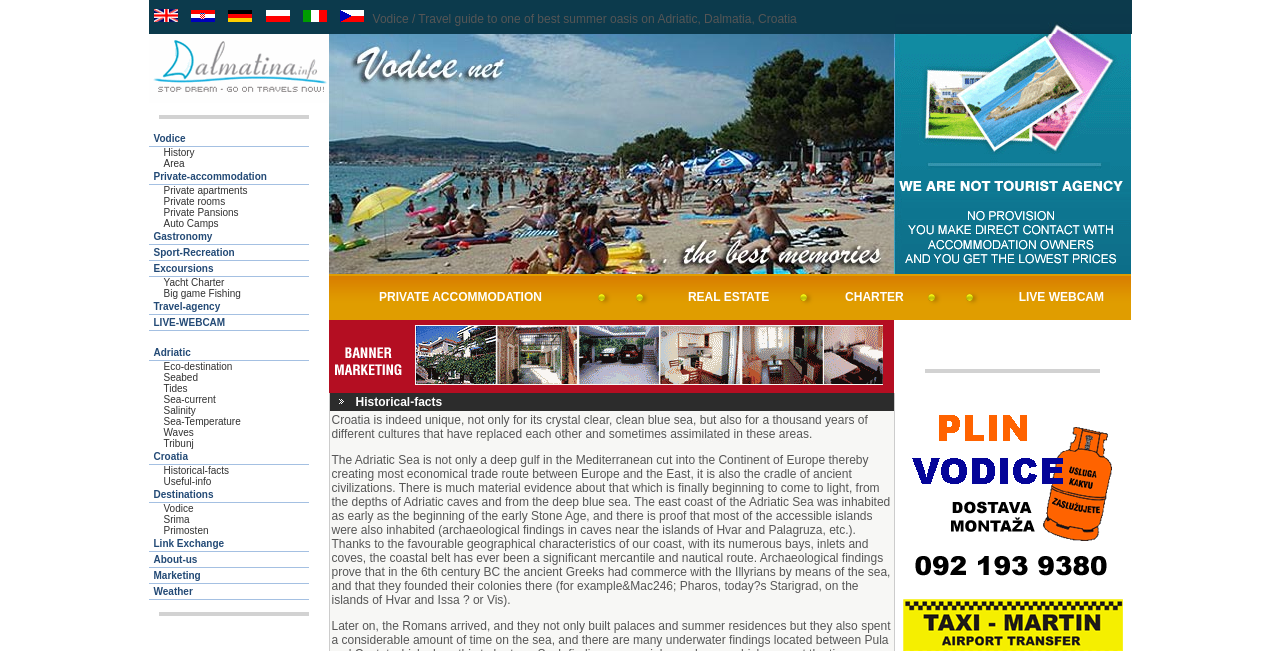Determine the bounding box coordinates for the UI element described. Format the coordinates as (top-left x, top-left y, bottom-right x, bottom-right y) and ensure all values are between 0 and 1. Element description: alt="Apartments Konta Vodice Croatia"

[0.32, 0.582, 0.694, 0.604]